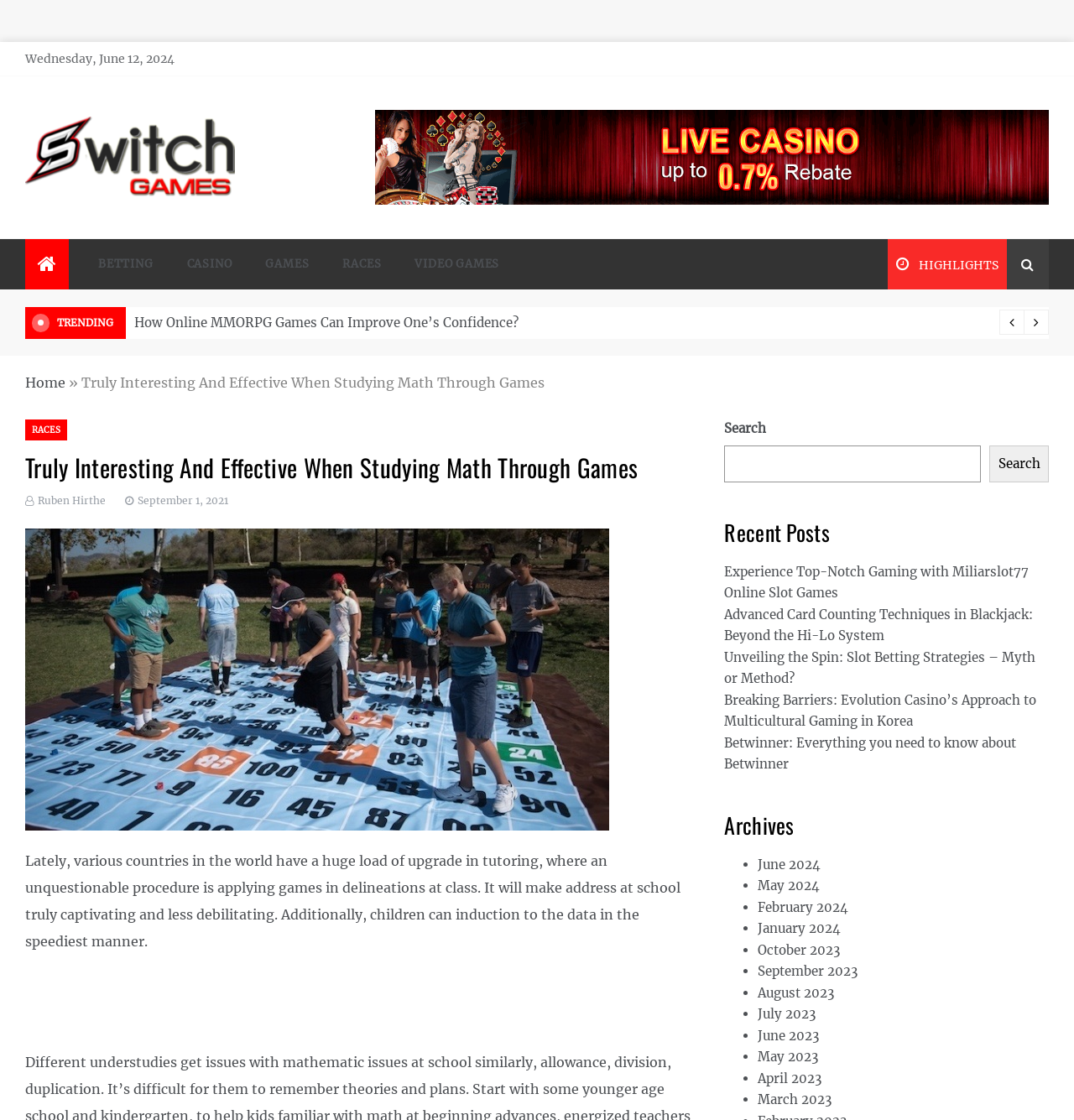Explain in detail what you observe on this webpage.

This webpage appears to be a blog or gaming website, with a focus on math games and online gaming. At the top of the page, there is a header section with a date "Wednesday, June 12, 2024" and a link to "Switch Games" accompanied by an image. Below this, there is a navigation menu with links to "BETTING", "CASINO", "GAMES", "RACES", and "VIDEO GAMES".

To the right of the navigation menu, there is a search bar with a button labeled "Search". Below this, there is a section titled "Recent Posts" with links to several articles, including "Experience Top-Notch Gaming with Miliarslot77 Online Slot Games" and "Advanced Card Counting Techniques in Blackjack: Beyond the Hi-Lo System".

The main content of the page is an article titled "Truly Interesting And Effective When Studying Math Through Games", which discusses the use of games in education to make learning math more engaging and effective. The article is written by "Ruben Hirthe" and was published on "September 1, 2021".

To the right of the article, there is a sidebar with a section titled "Archives" that lists links to previous months, from June 2024 to March 2023. There are also several buttons and links, including a "HIGHLIGHTS" button and a link to "Home".

Overall, the webpage has a clean and organized layout, with a focus on providing information and resources related to math games and online gaming.